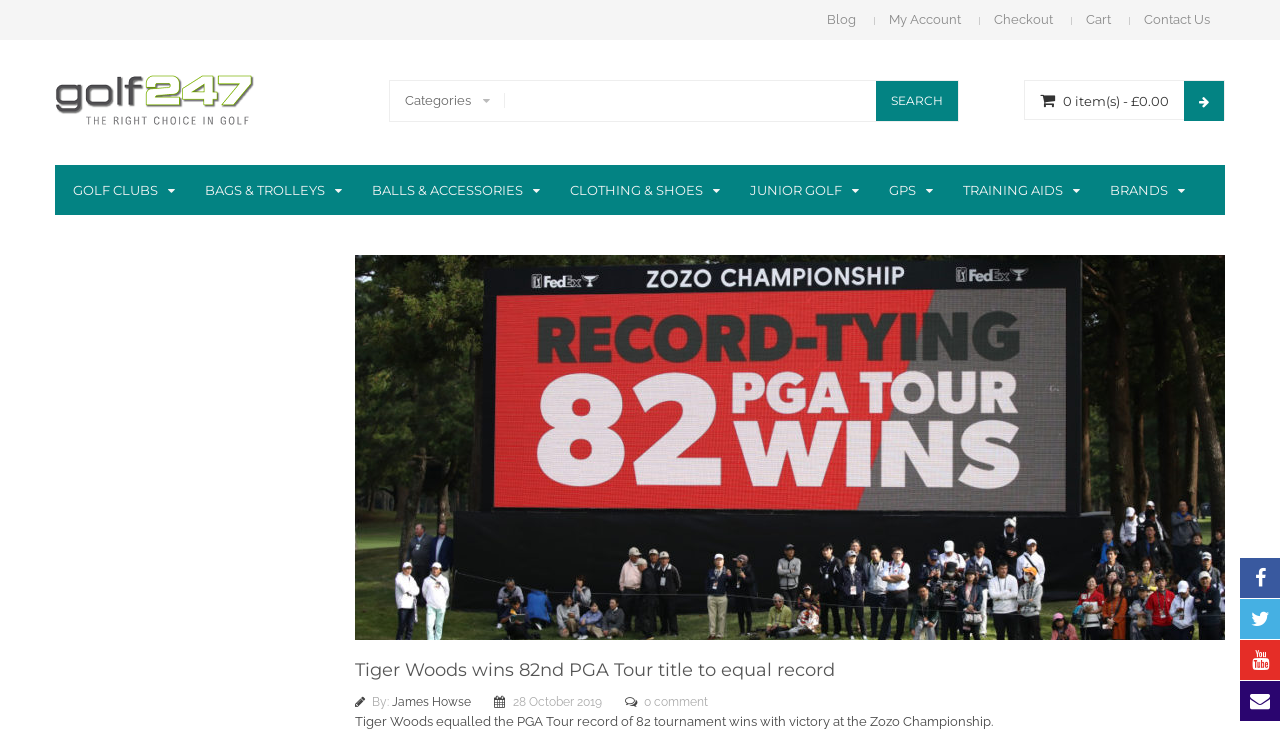Could you determine the bounding box coordinates of the clickable element to complete the instruction: "Go to blog"? Provide the coordinates as four float numbers between 0 and 1, i.e., [left, top, right, bottom].

[0.646, 0.016, 0.669, 0.036]